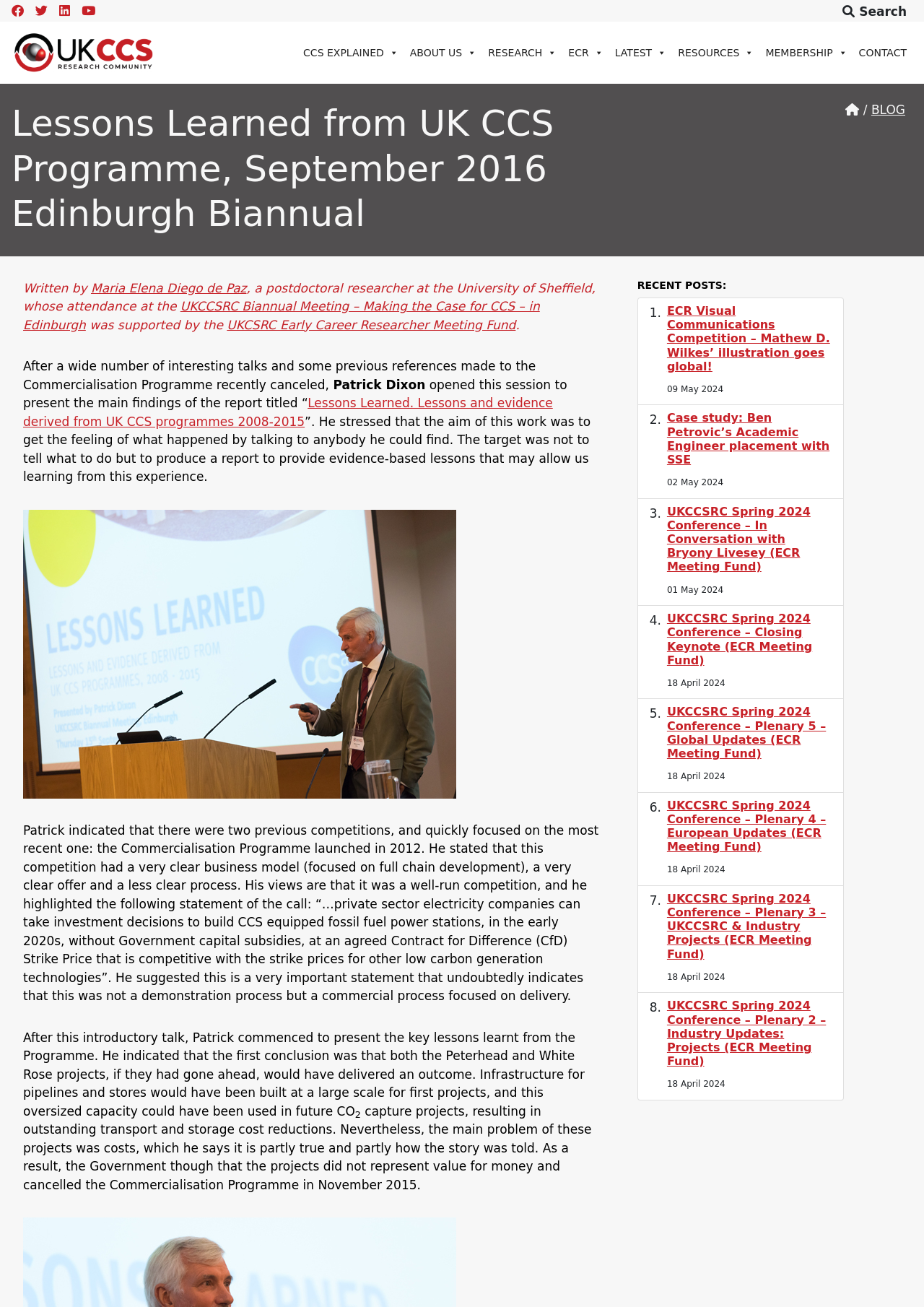Provide a brief response to the question below using one word or phrase:
What is the name of the fund that supported the author's attendance at the UKCCSRC Biannual Meeting?

UKCSRC Early Career Researcher Meeting Fund